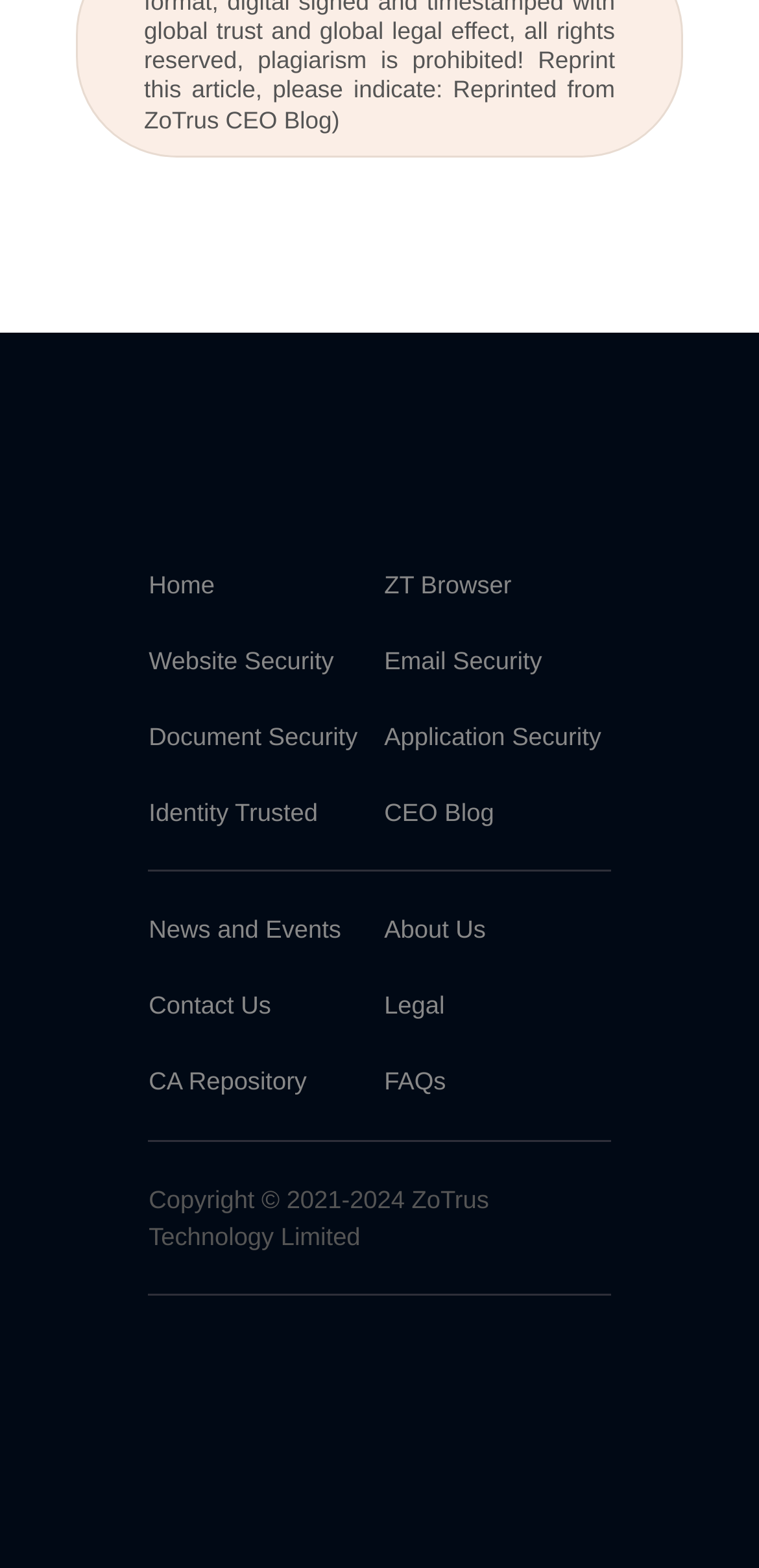How many links are there in the navigation menu?
Based on the image, answer the question with as much detail as possible.

The navigation menu has several links, including 'Home', 'ZT Browser', 'Website Security', 'Email Security', 'Document Security', 'Application Security', 'Identity Trusted', 'CEO Blog', 'News and Events', 'About Us', 'Contact Us', 'Legal', 'CA Repository', and 'FAQs'. Therefore, there are 12 links in the navigation menu.